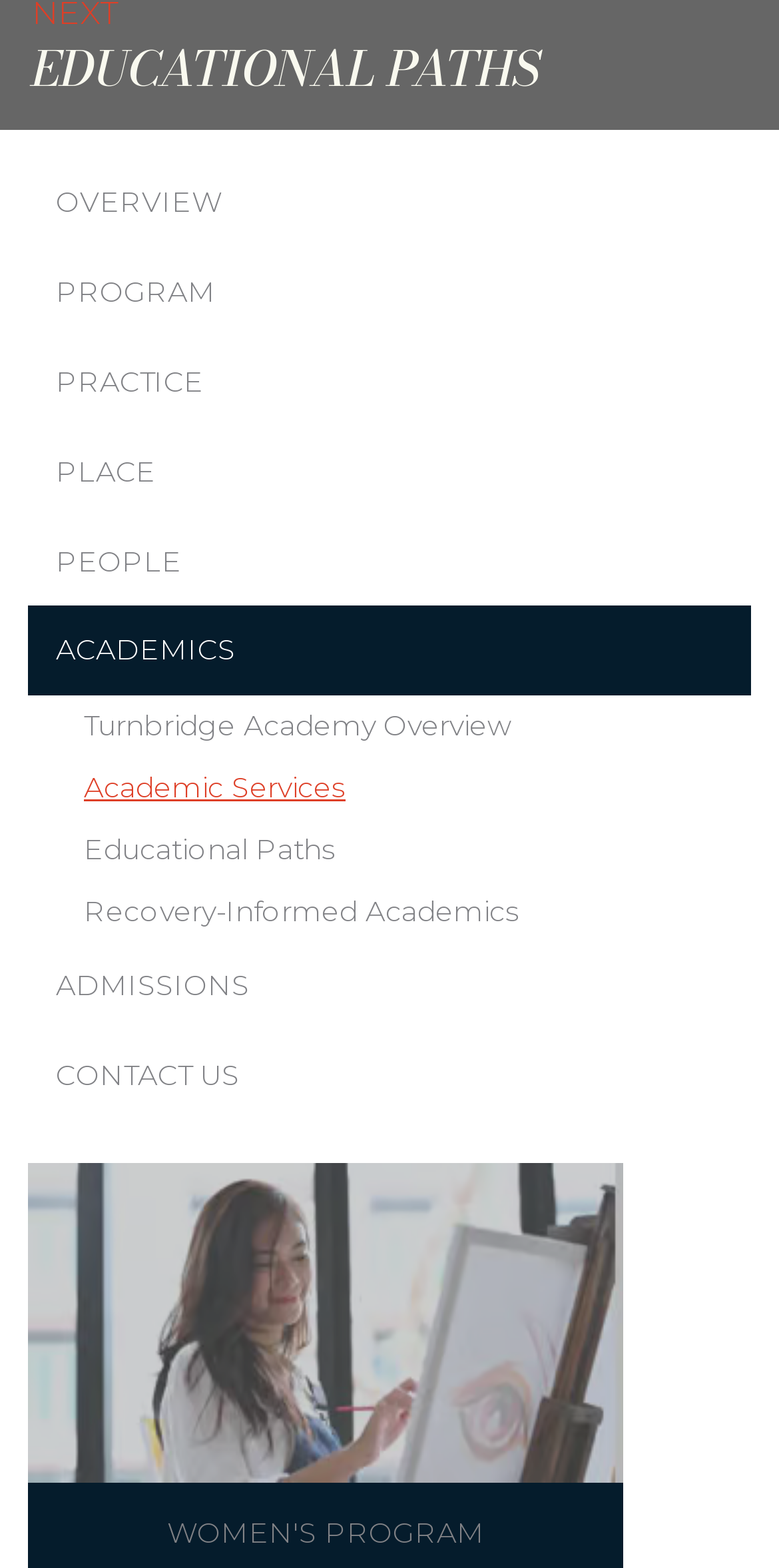What is the last link in the main navigation menu?
By examining the image, provide a one-word or phrase answer.

PEOPLE